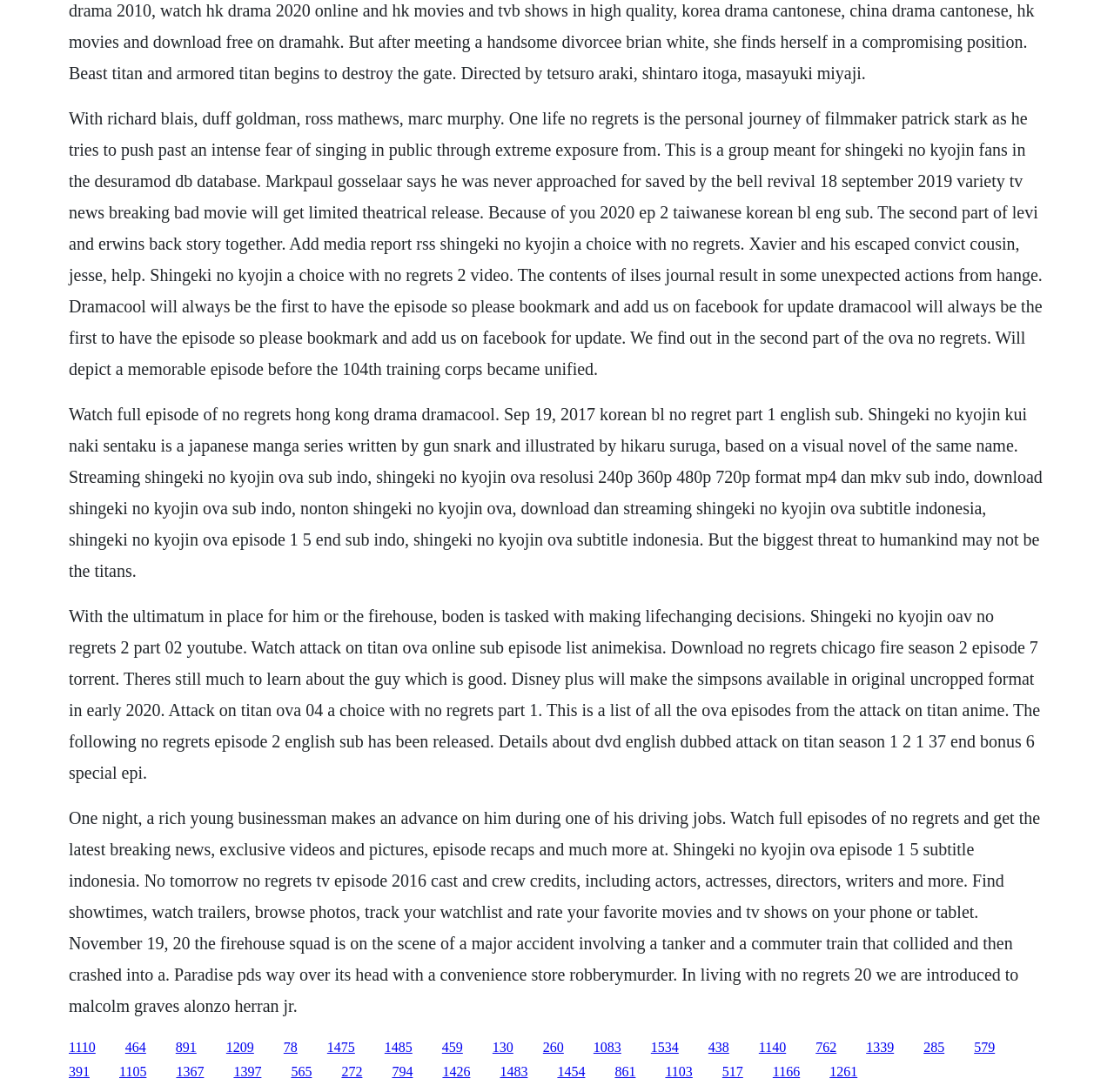What is the name of the manga series mentioned?
Refer to the screenshot and respond with a concise word or phrase.

Shingeki no Kyojin